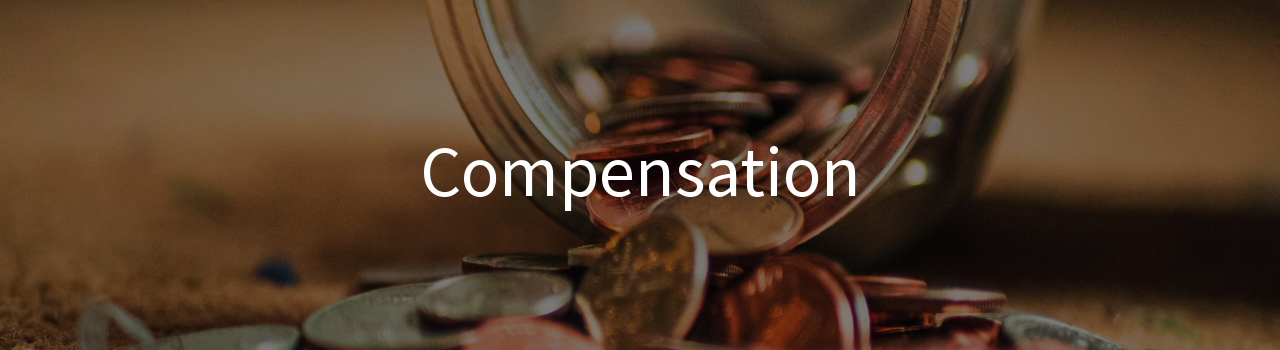Provide a short answer using a single word or phrase for the following question: 
What objects are scattered behind the text?

Coins